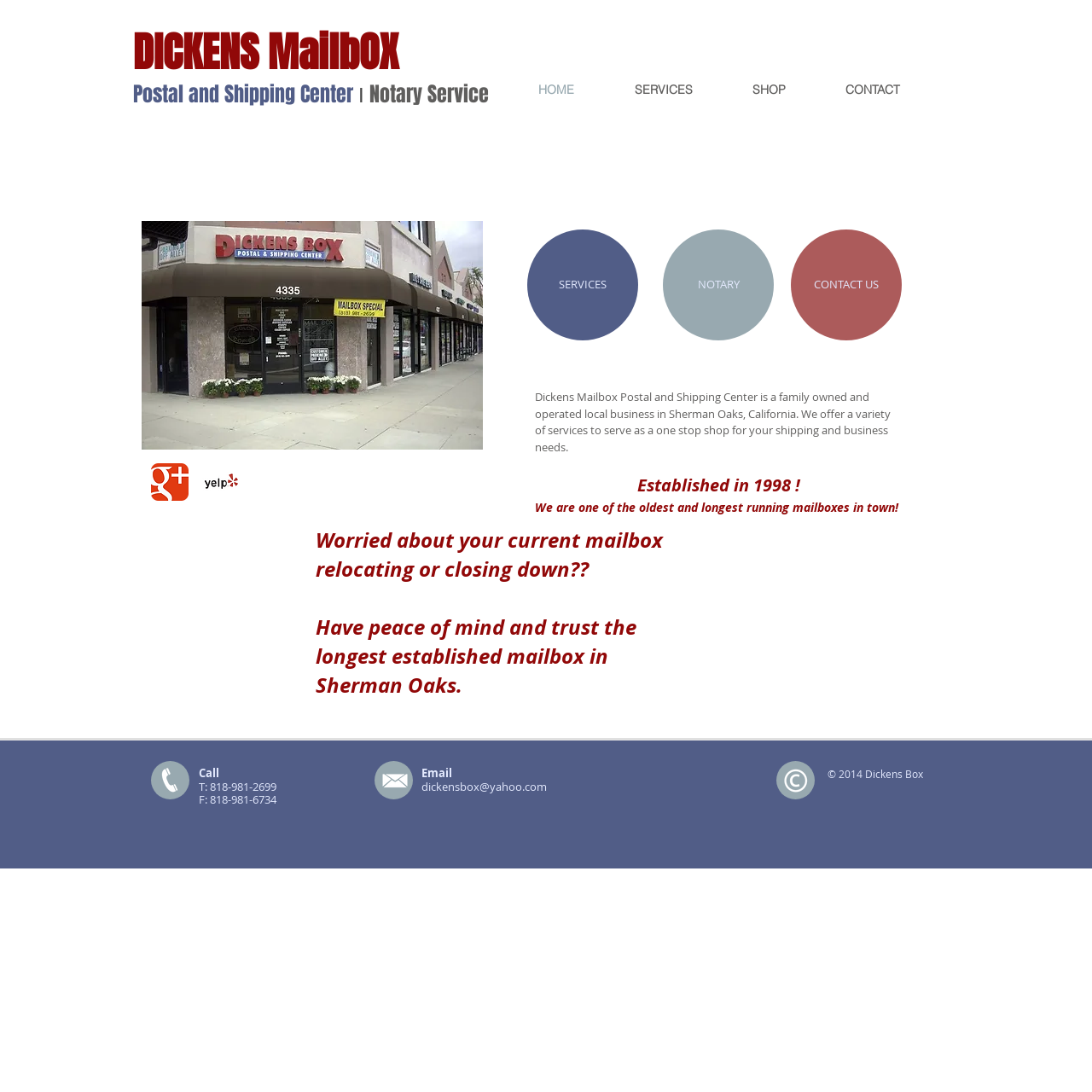What is the name of the postal and shipping center?
Using the image as a reference, answer the question with a short word or phrase.

Dickens Box